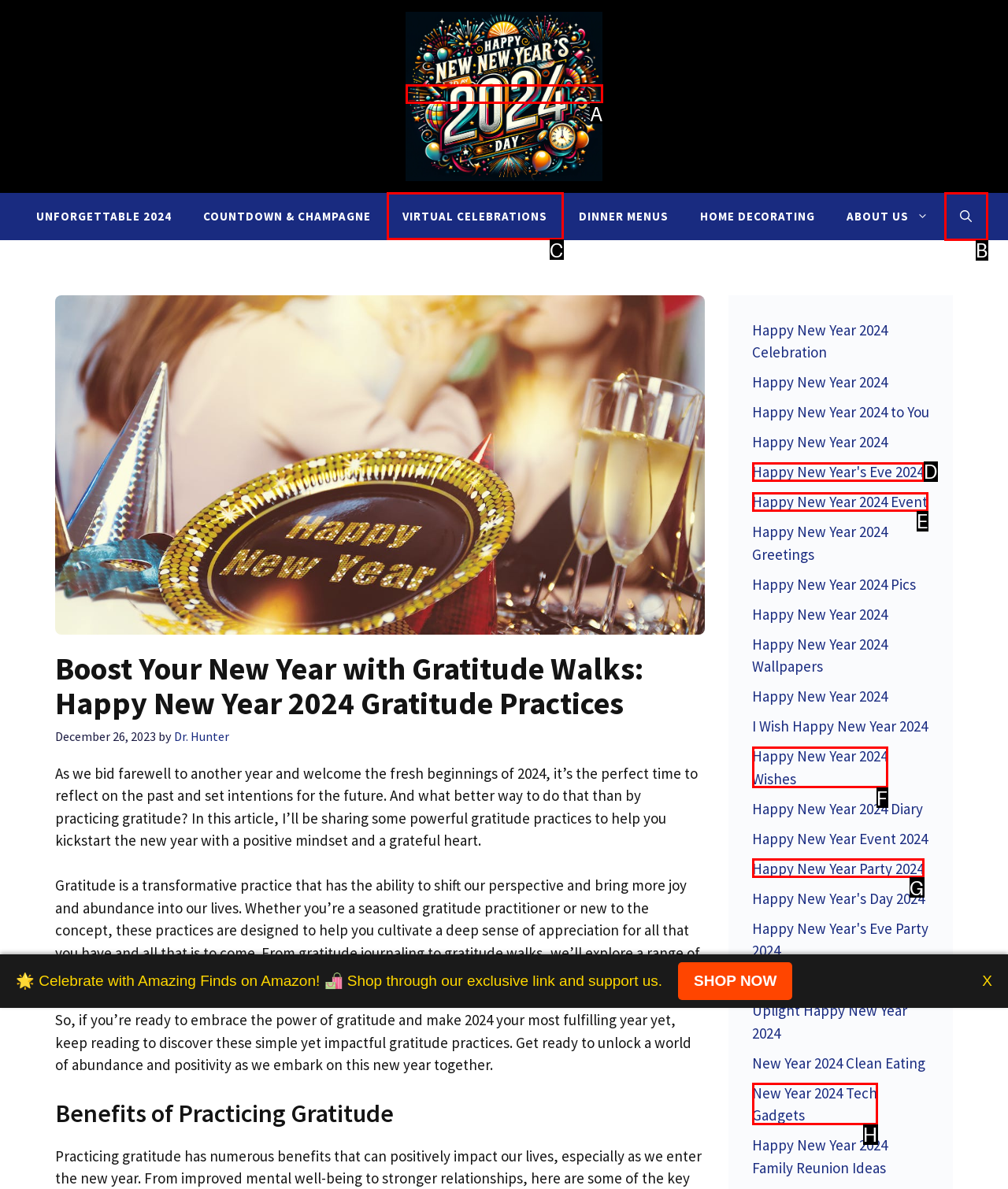Determine the right option to click to perform this task: Open the search
Answer with the correct letter from the given choices directly.

B